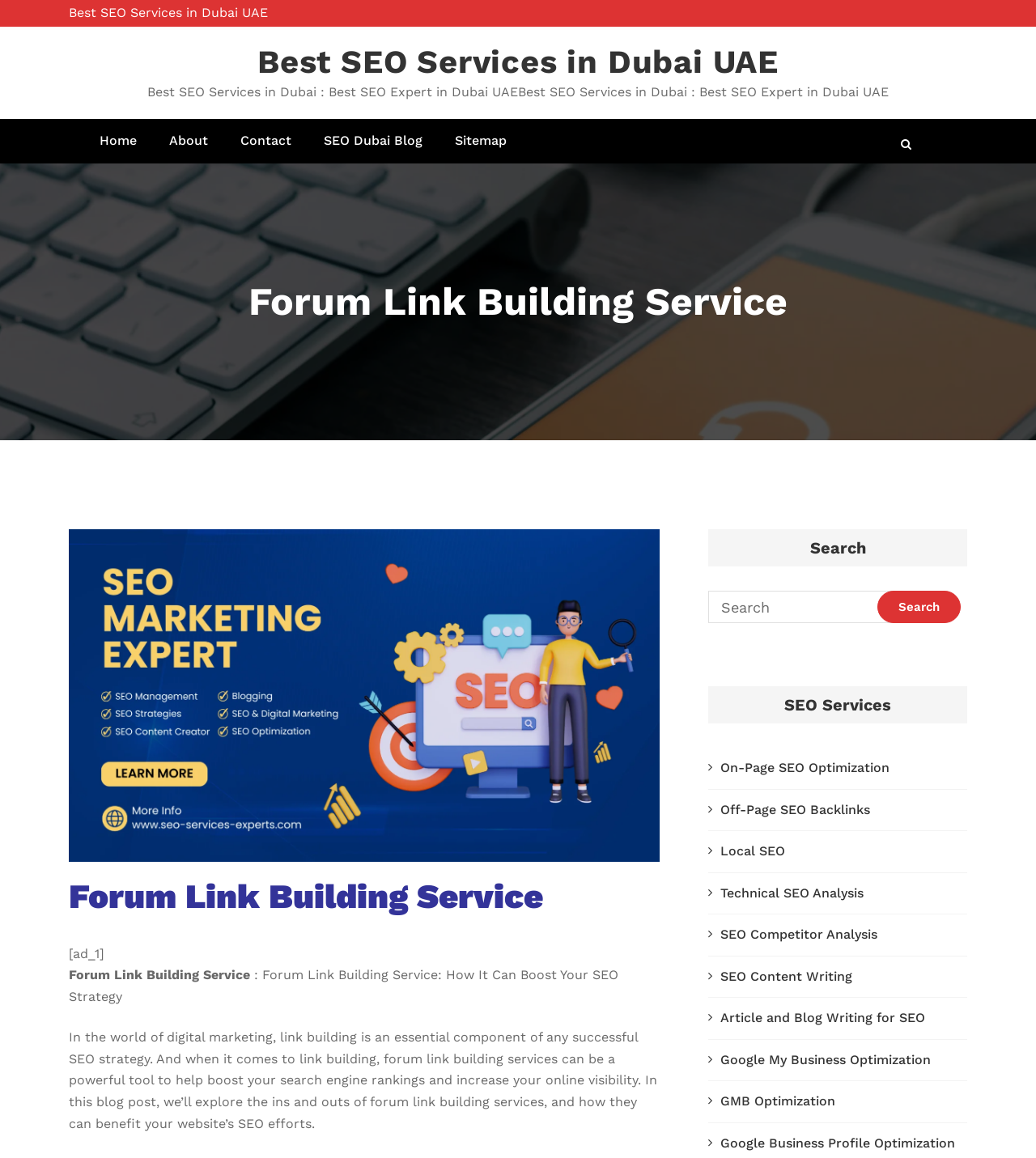Locate the bounding box coordinates of the area that needs to be clicked to fulfill the following instruction: "Read the blog post about 'Forum Link Building Service'". The coordinates should be in the format of four float numbers between 0 and 1, namely [left, top, right, bottom].

[0.066, 0.756, 0.637, 0.794]